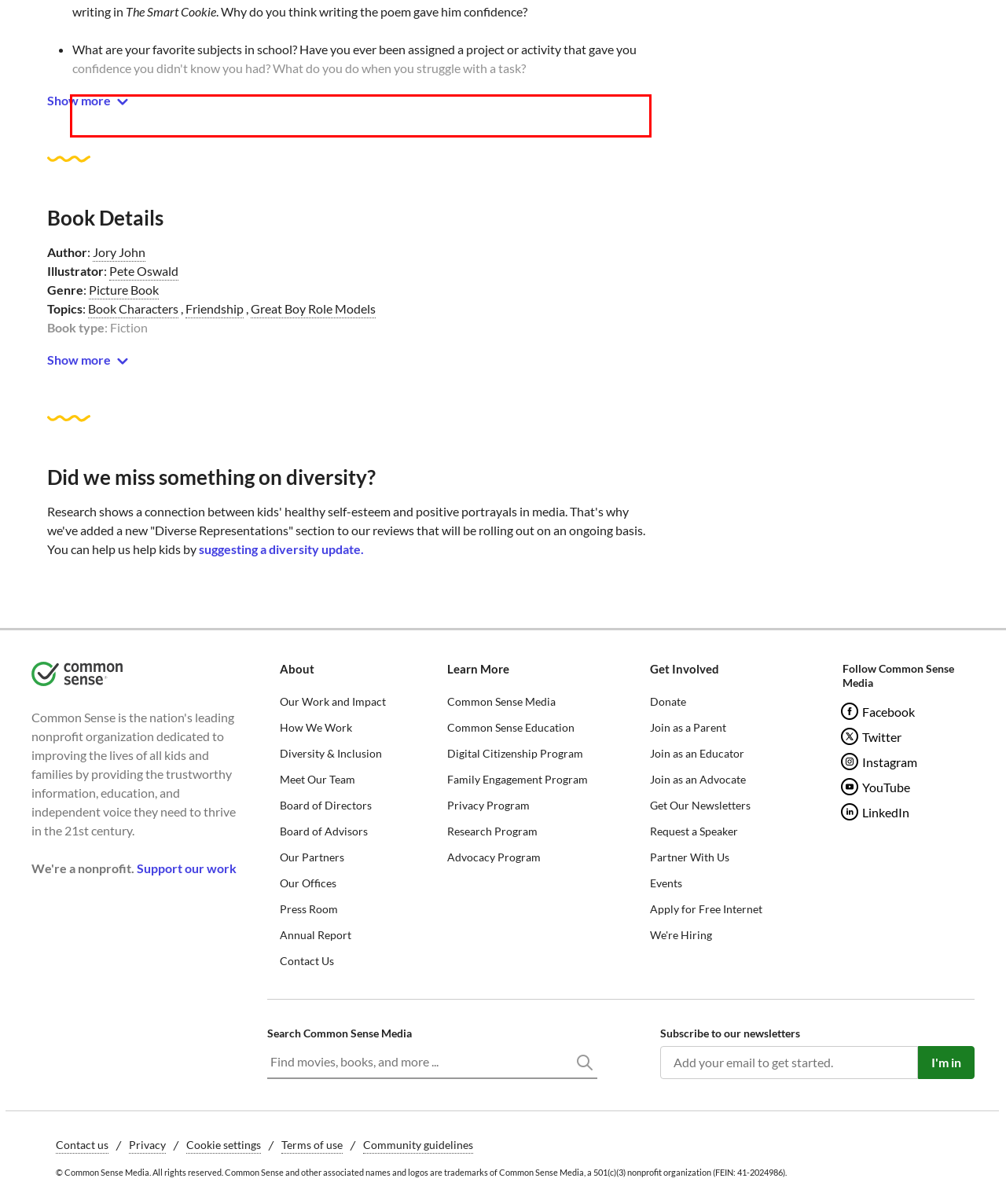Please extract the text content within the red bounding box on the webpage screenshot using OCR.

Have you read any of John Jory and Pete Oswald's other books? If so, what are some of the similarities in their stories? What other books about learning have you read? What about movies or TV shows?